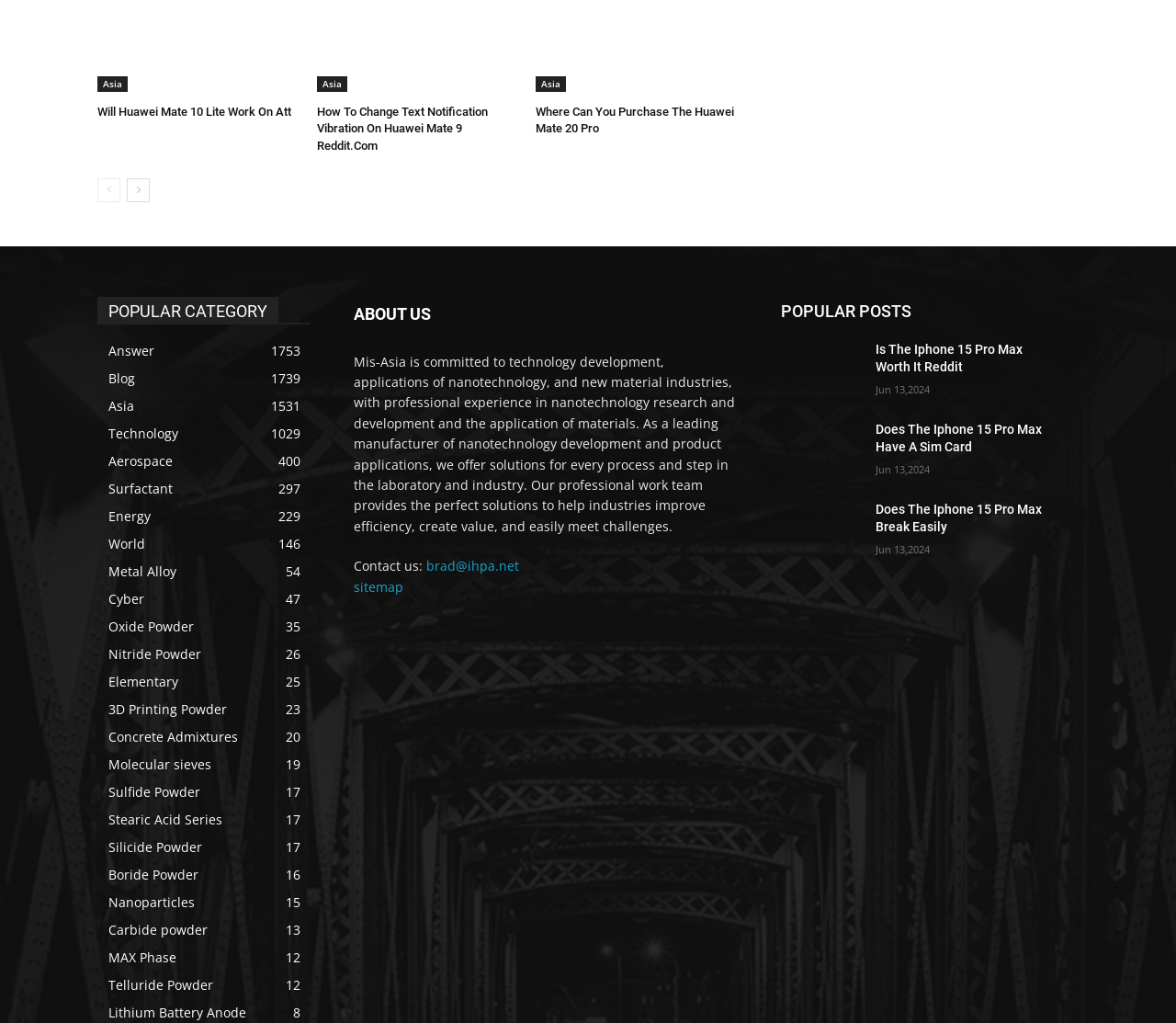Determine the bounding box coordinates of the section I need to click to execute the following instruction: "Click on the 'Asia' link". Provide the coordinates as four float numbers between 0 and 1, i.e., [left, top, right, bottom].

[0.083, 0.075, 0.109, 0.09]